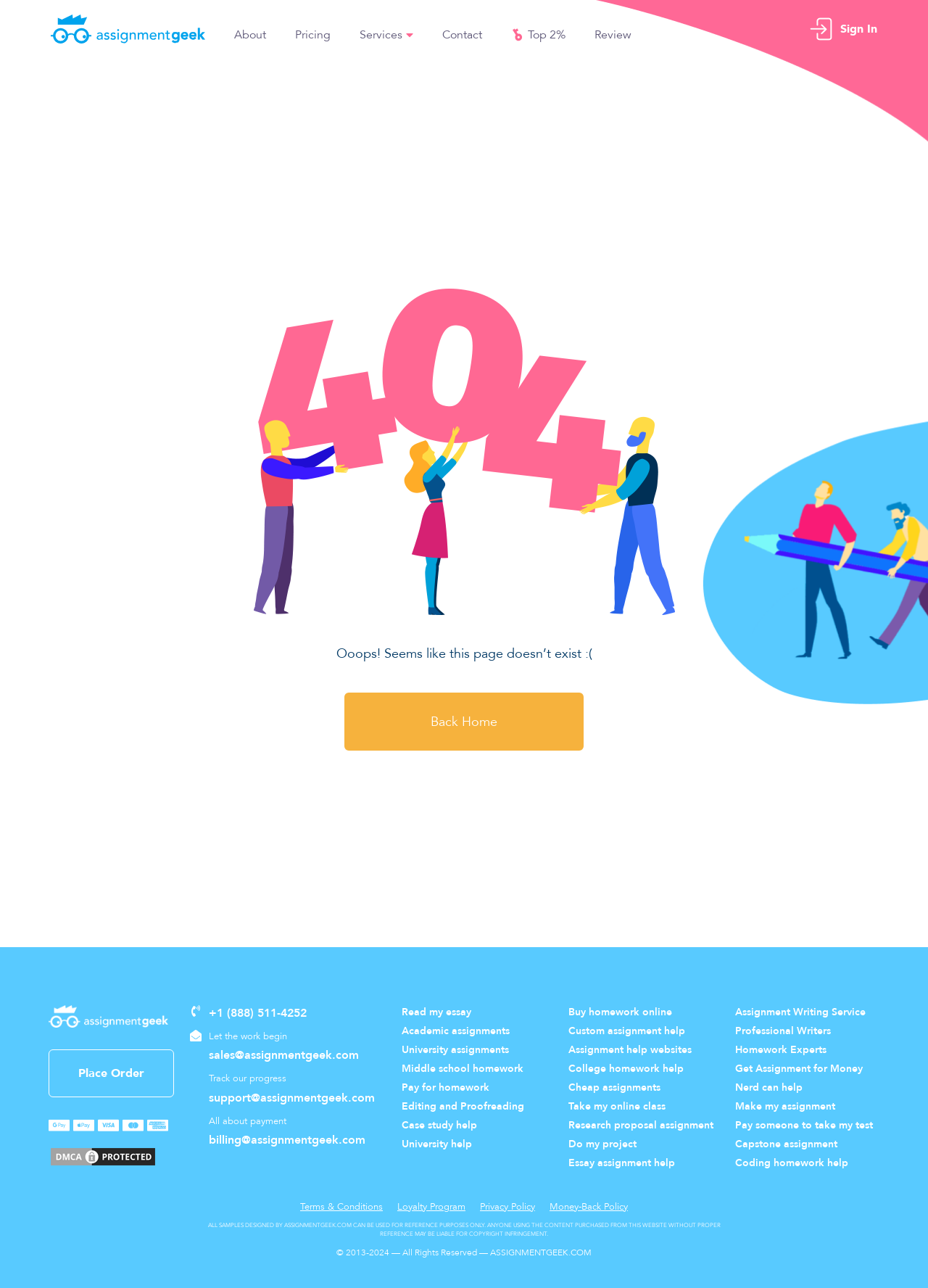What is the error message on the page?
We need a detailed and meticulous answer to the question.

I found the error message by looking at the StaticText element 'Ooops! Seems like this page doesn’t exist :(' which is prominently displayed on the page.